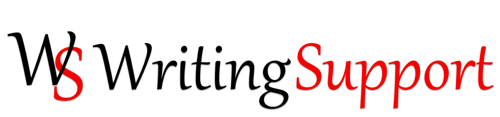What is the color of the 'S' in the logo?
Using the image provided, answer with just one word or phrase.

Red